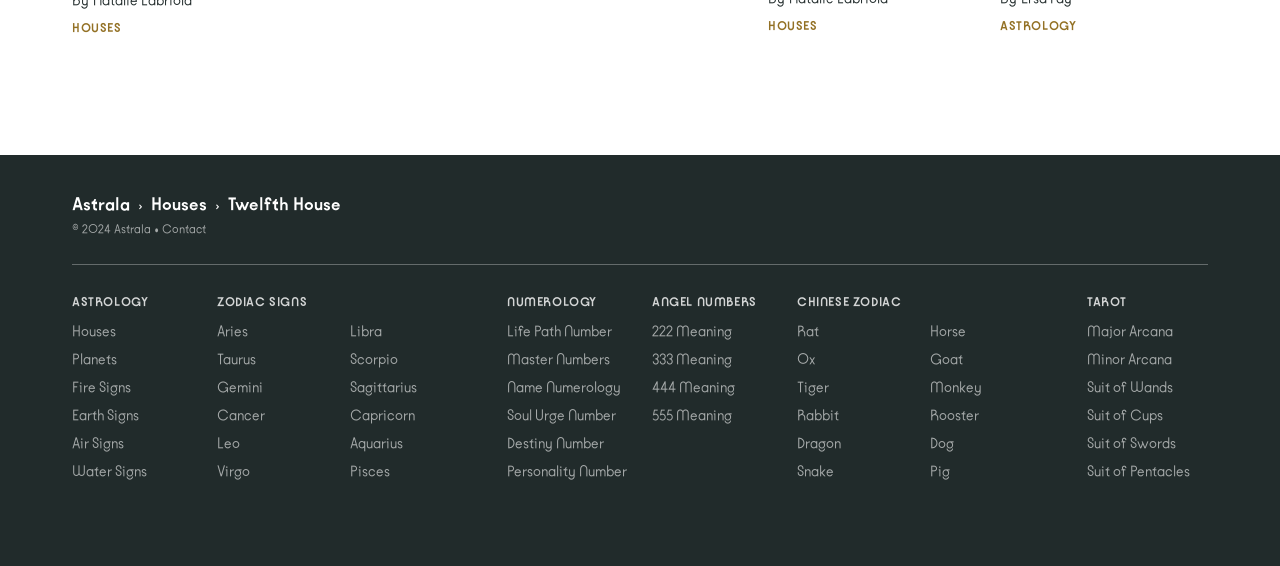Determine the bounding box coordinates of the clickable area required to perform the following instruction: "Explore the 'ASTROLOGY' section". The coordinates should be represented as four float numbers between 0 and 1: [left, top, right, bottom].

[0.056, 0.524, 0.116, 0.547]